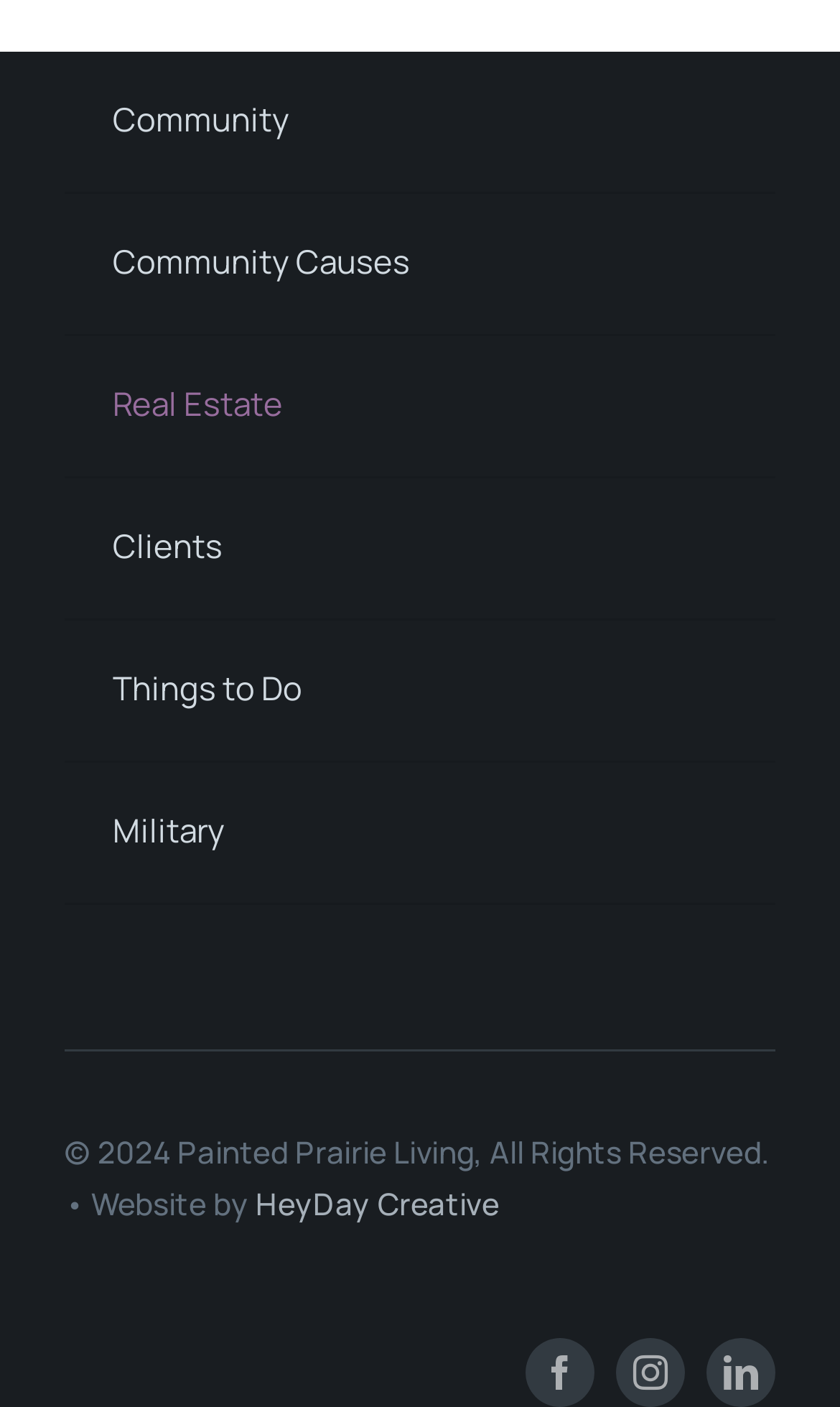How many categories are listed in the navigation?
Provide a detailed and well-explained answer to the question.

I counted the number of links under the 'navigation' element, which are 'Community', 'Community Causes', 'Real Estate', 'Clients', 'Things to Do', 'Military', and found that there are 7 categories listed.